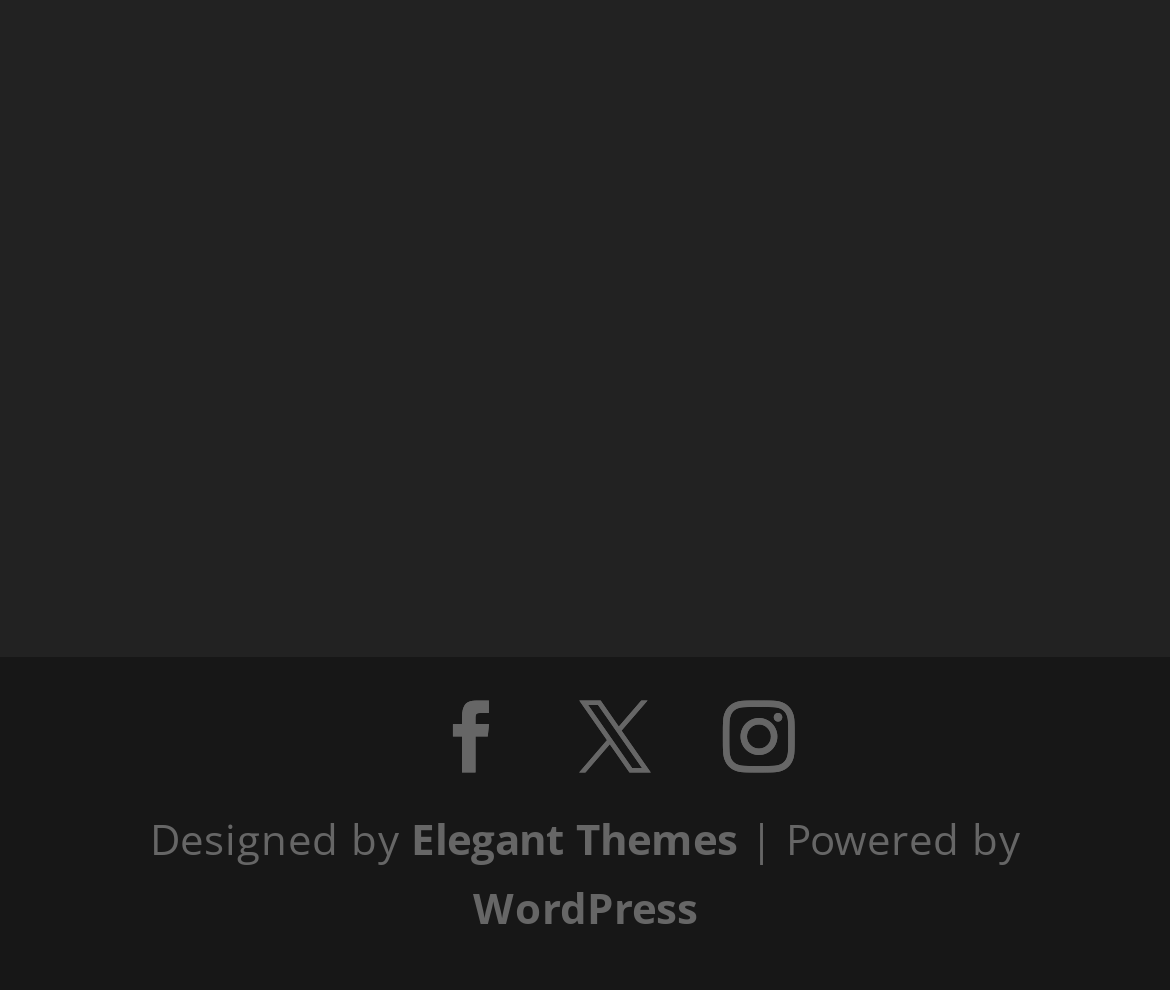By analyzing the image, answer the following question with a detailed response: What is the position of the 'WordPress' link?

I determined the position of the 'WordPress' link by comparing its y1 and y2 coordinates with those of other elements, and found that it has a higher y1 and y2 value than most other elements, indicating that it is located at the bottom of the page.